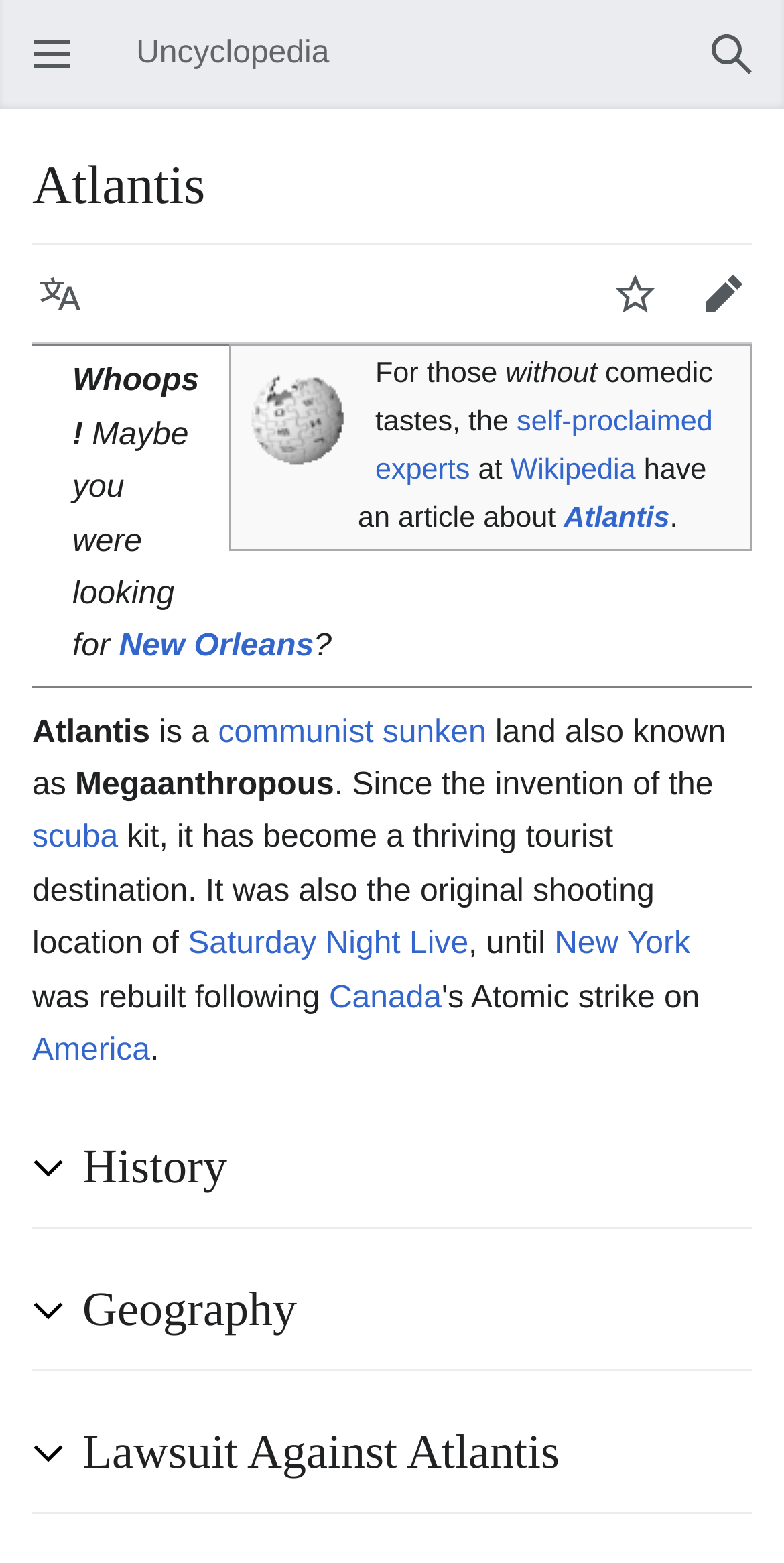Please provide the bounding box coordinates for the element that needs to be clicked to perform the instruction: "Open main menu". The coordinates must consist of four float numbers between 0 and 1, formatted as [left, top, right, bottom].

[0.041, 0.006, 0.074, 0.023]